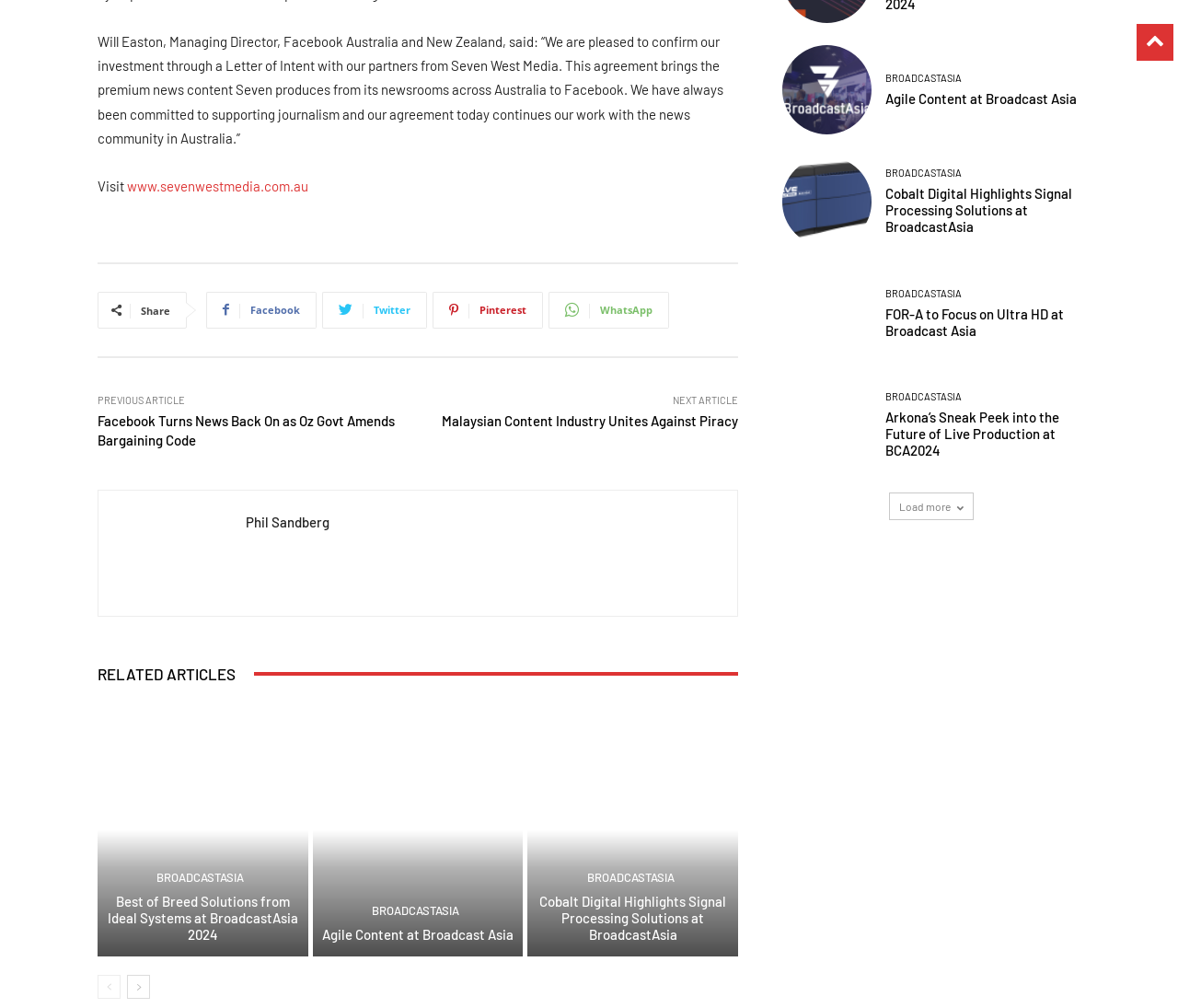Provide a one-word or short-phrase response to the question:
How many social media links are available?

4